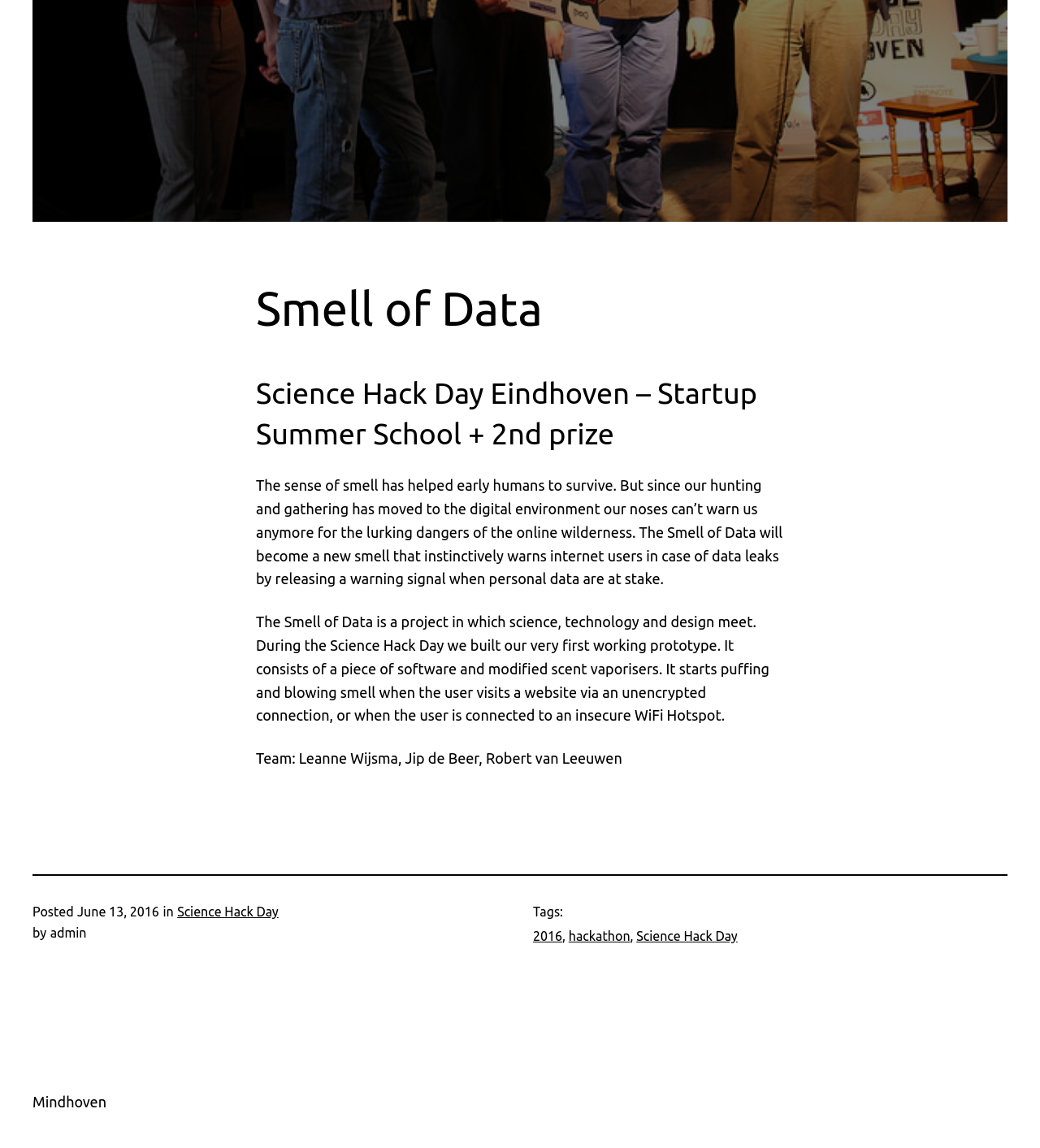Using the description: "hackathon", determine the UI element's bounding box coordinates. Ensure the coordinates are in the format of four float numbers between 0 and 1, i.e., [left, top, right, bottom].

[0.547, 0.809, 0.606, 0.822]